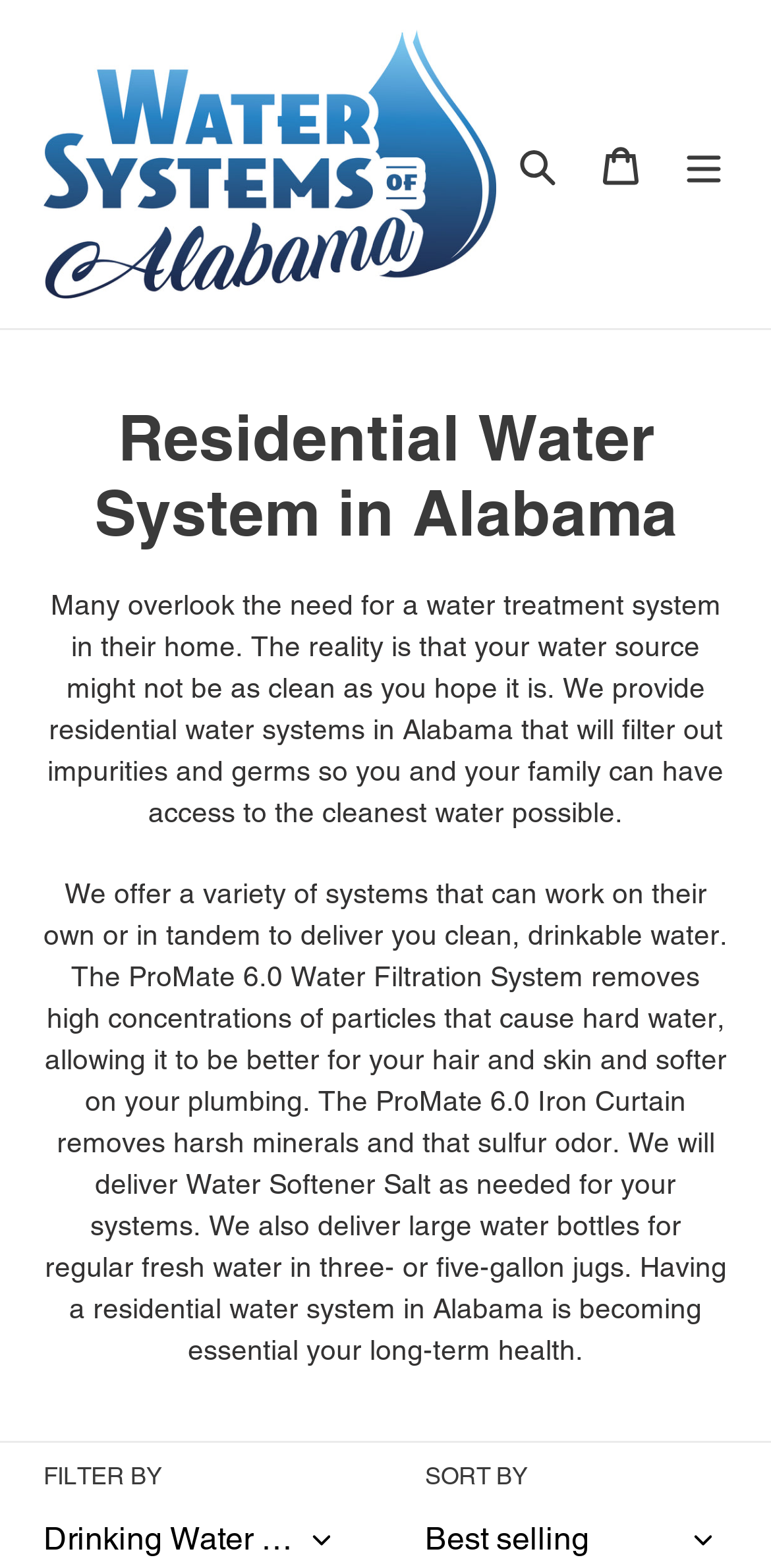Summarize the webpage in an elaborate manner.

The webpage is about residential water systems in Alabama, emphasizing the importance of clean water for family health and safety. At the top left, there is a logo of "Water Systems of Alabama" which is also a link, accompanied by an image of the same name. To the right of the logo, there are three buttons: "Search", "Cart", and "Menu". The "Menu" button, when expanded, controls a mobile navigation menu.

Below the top navigation bar, there is a heading that reads "Collection: Residential Water System in Alabama". Underneath the heading, there are two paragraphs of text. The first paragraph explains the need for a water treatment system in homes, highlighting the potential impurities and germs in the water source. The second paragraph describes the various systems offered, including the ProMate 6.0 Water Filtration System, the ProMate 6.0 Iron Curtain, and water softener salt delivery. It also mentions the availability of large water bottles for regular fresh water.

At the bottom of the page, there are two labels: "FILTER BY" and "SORT BY", which are likely used for filtering and sorting products or services related to residential water systems.